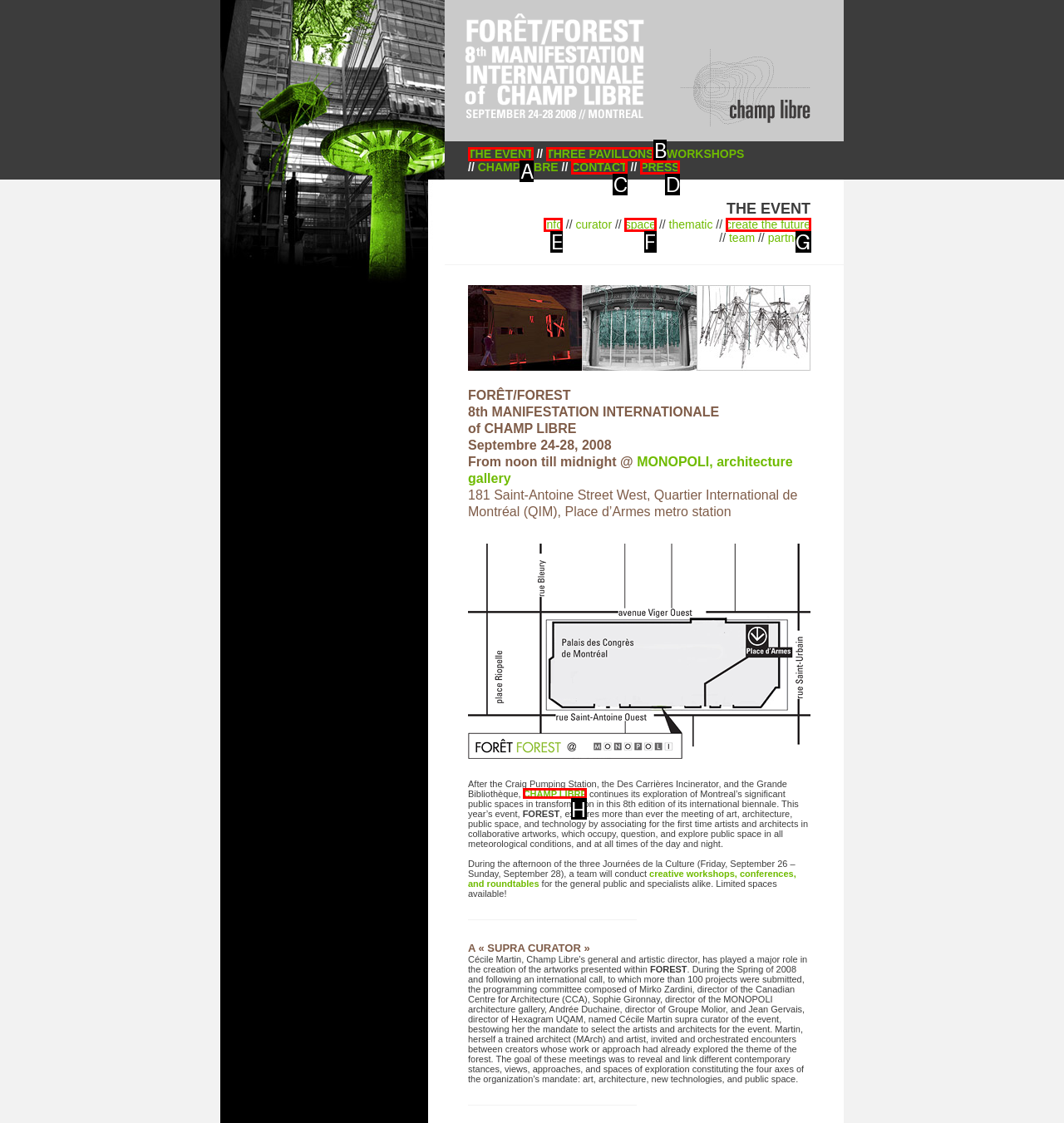Which lettered option should be clicked to perform the following task: Click CHAMP LIBRE link
Respond with the letter of the appropriate option.

H